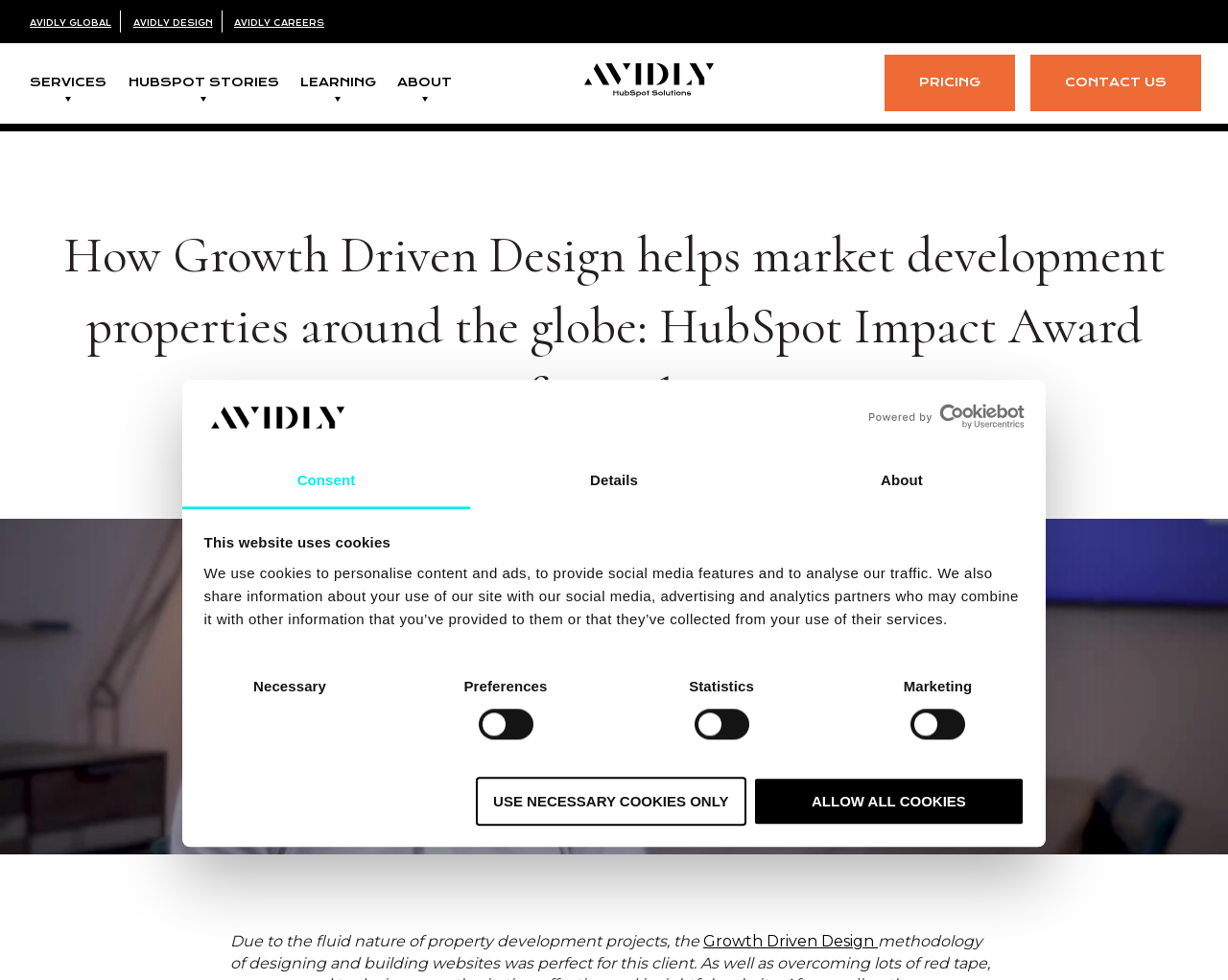What is the purpose of the checkboxes in the 'Consent Selection' group?
Look at the image and provide a detailed response to the question.

The checkboxes in the 'Consent Selection' group are used to select the types of cookies that the user allows the website to use, including 'Necessary', 'Preferences', 'Statistics', and 'Marketing'.